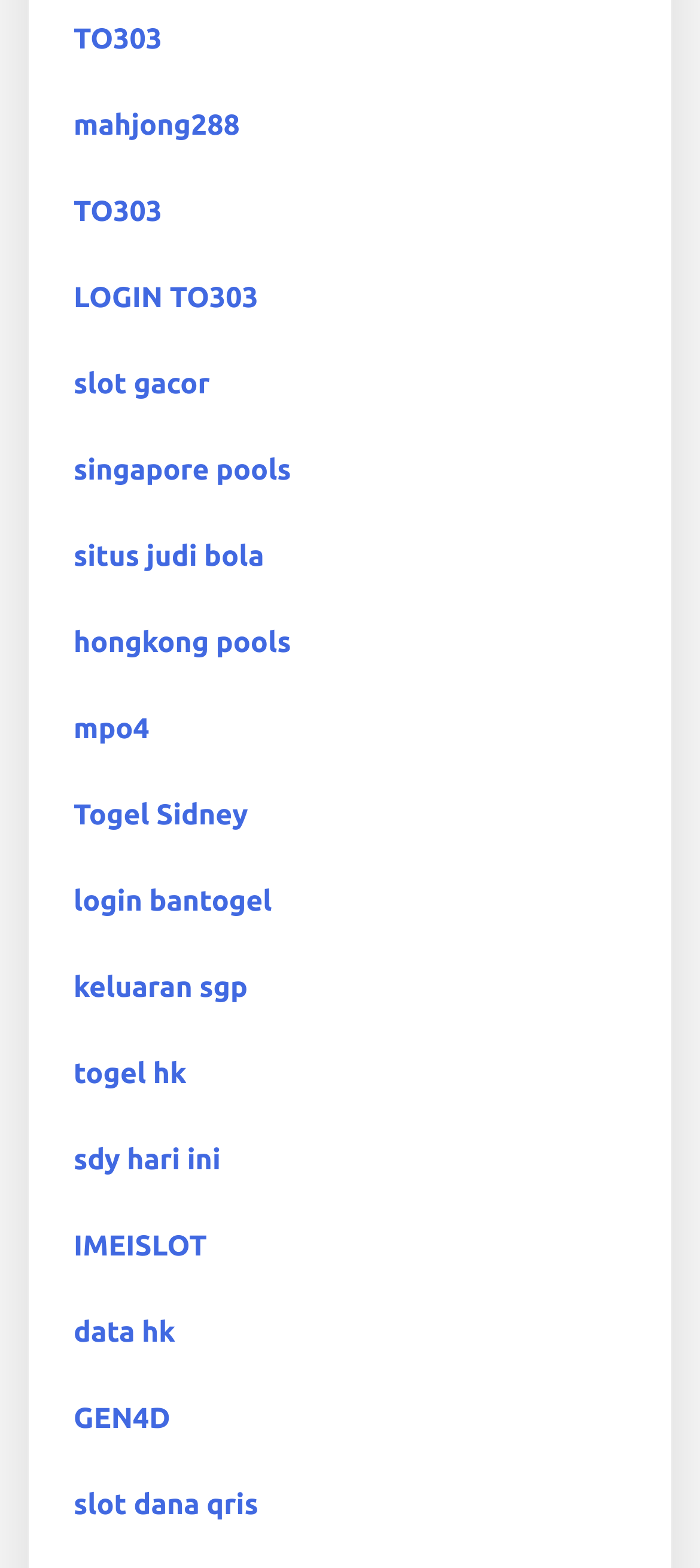Identify and provide the bounding box coordinates of the UI element described: "togel hk". The coordinates should be formatted as [left, top, right, bottom], with each number being a float between 0 and 1.

[0.105, 0.675, 0.267, 0.696]